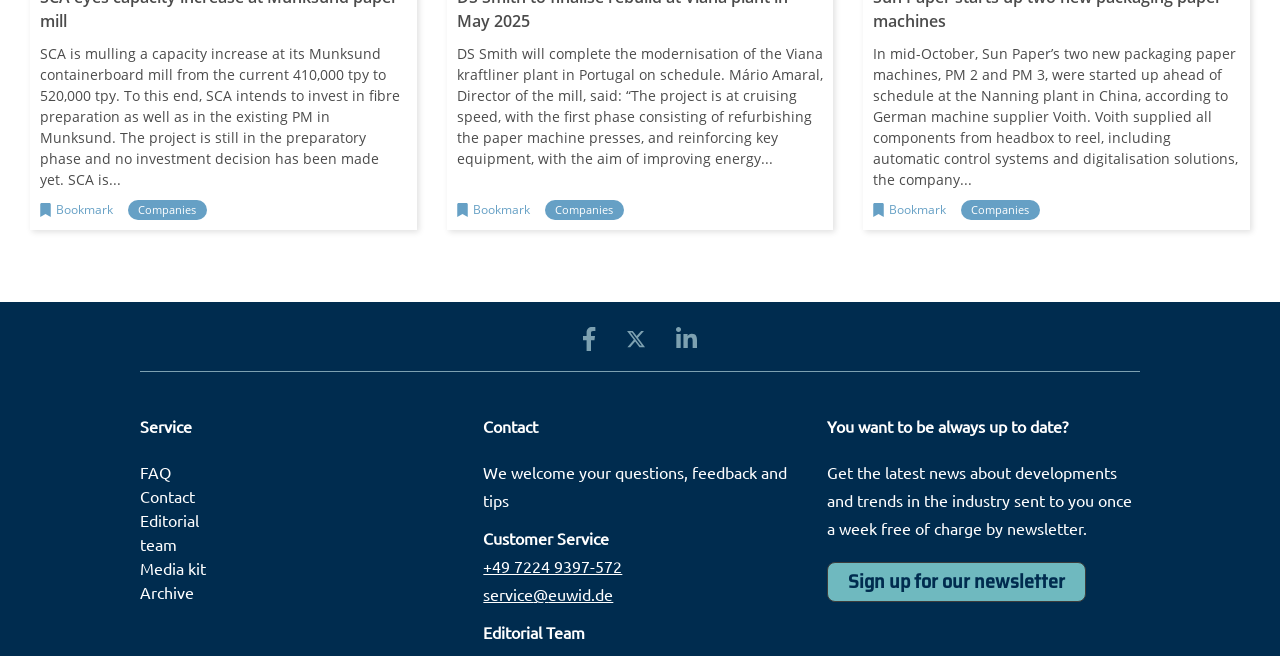What is the topic of the first news article?
Use the screenshot to answer the question with a single word or phrase.

SCA eyes capacity increase